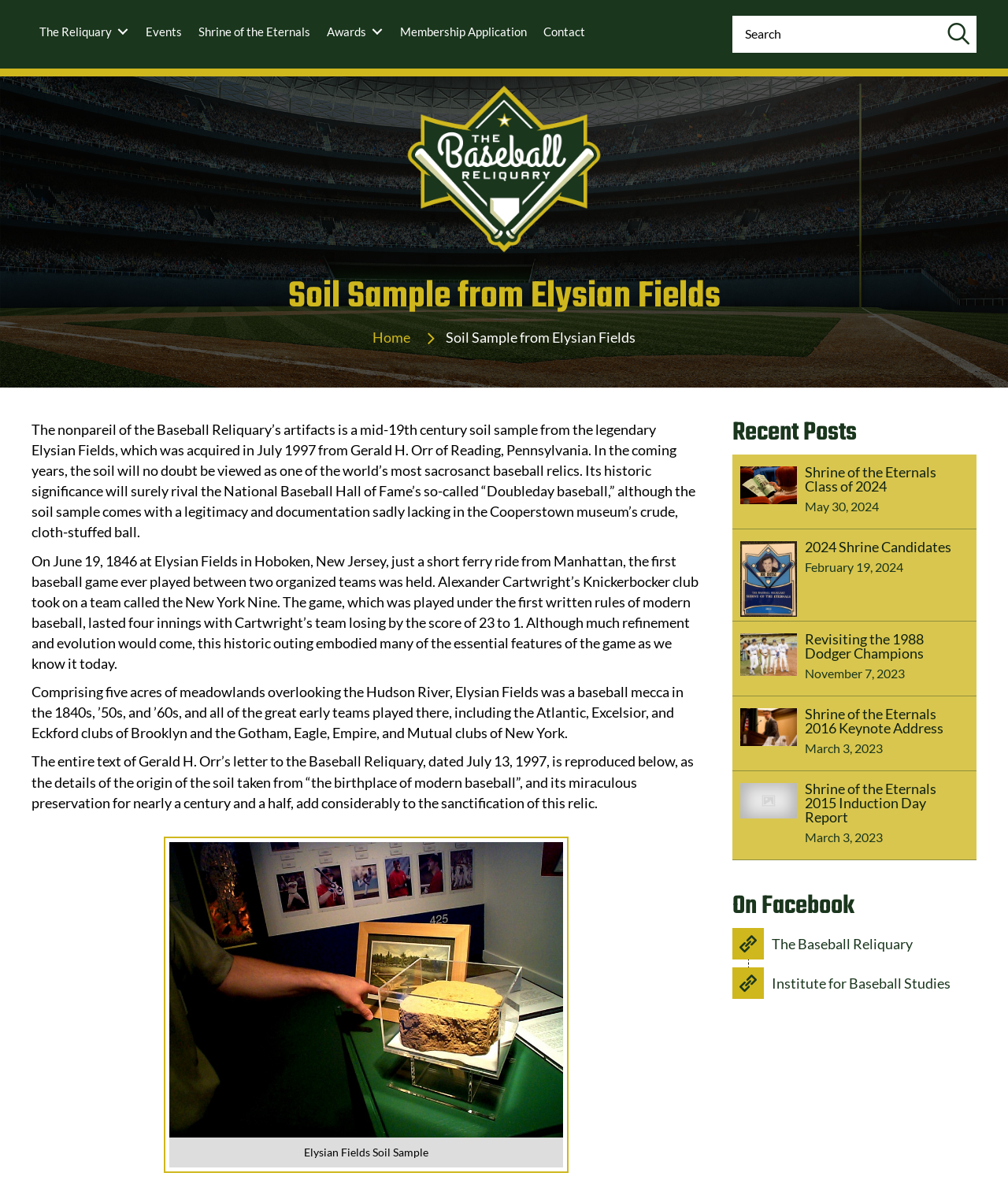What type of content is displayed in the 'Recent Posts' section?
Give a single word or phrase as your answer by examining the image.

Blog posts